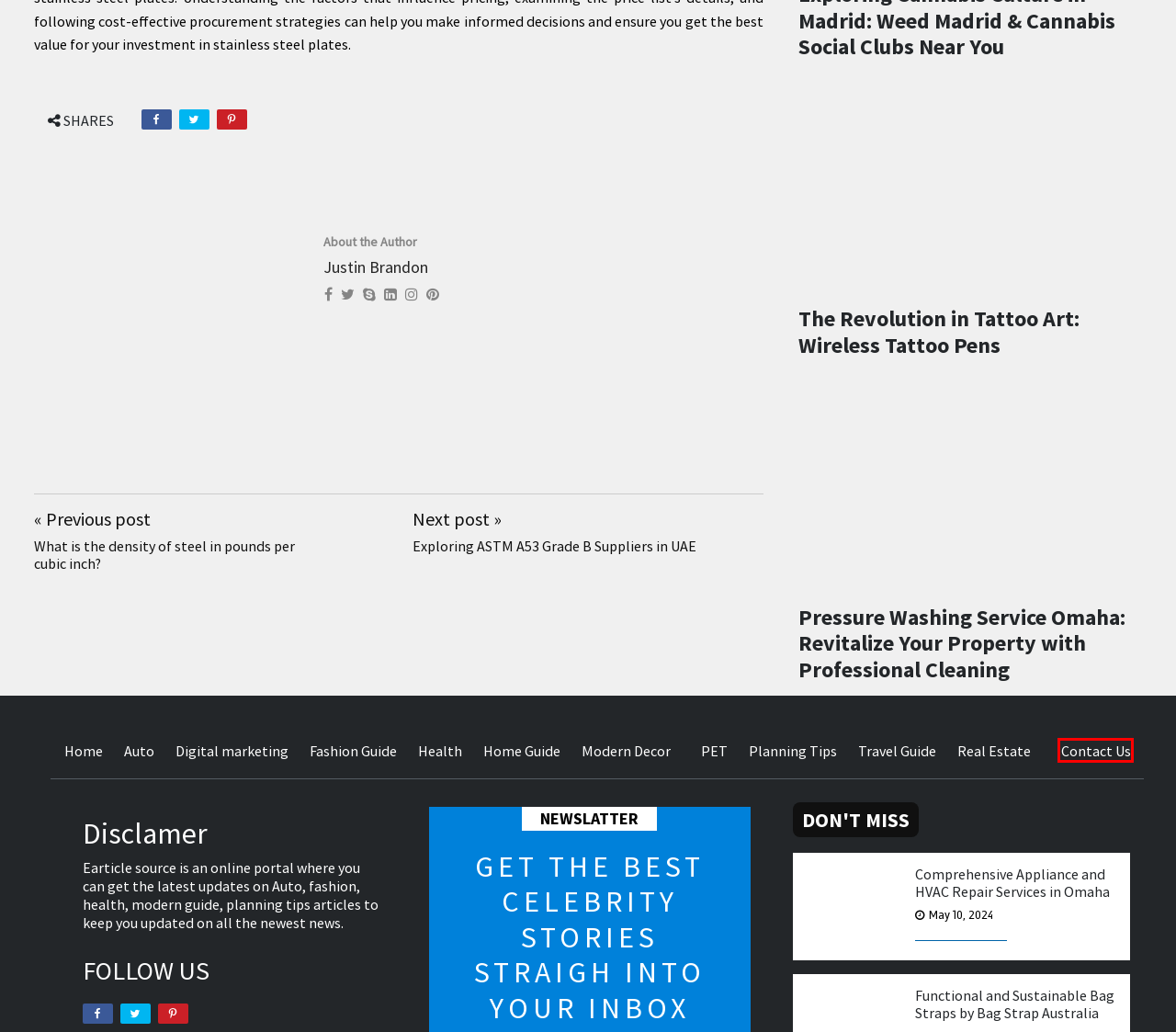You have a screenshot of a webpage with a red bounding box around an element. Identify the webpage description that best fits the new page that appears after clicking the selected element in the red bounding box. Here are the candidates:
A. Pressure Washing Service Omaha: Revitalize Your Property with Professional Cleaning
B. Exploring ASTM A53 Grade B Suppliers in UAE
C. The Revolution in Tattoo Art: Wireless Tattoo Pens
D. What is the density of steel in pounds per cubic inch?
E. Comprehensive Appliance and HVAC Repair Services in Omaha
F. Latest Home Articles | Find All Home Guide Topics - Earticle Source
G. Contact Us
H. Modern Decor | Home Decor Articles - Earticle Source

G